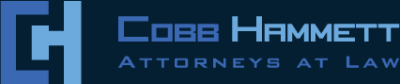Detail every visible element in the image extensively.

The image features the logo of "Cobb Hammett, Attorneys at Law," prominently displayed with a modern design. The logo combines two stylized letters, "C" and "H," in varying shades of blue and teal, emphasizing professionalism and trust. Below the letters is the firm's name, "COBB HAMMETT," presented in a bold font, further complemented by the tagline "Attorneys at Law," which is slightly smaller and underscores the legal services offered by the firm. This branding conveys a sense of authority and reliability, essential for a law firm.